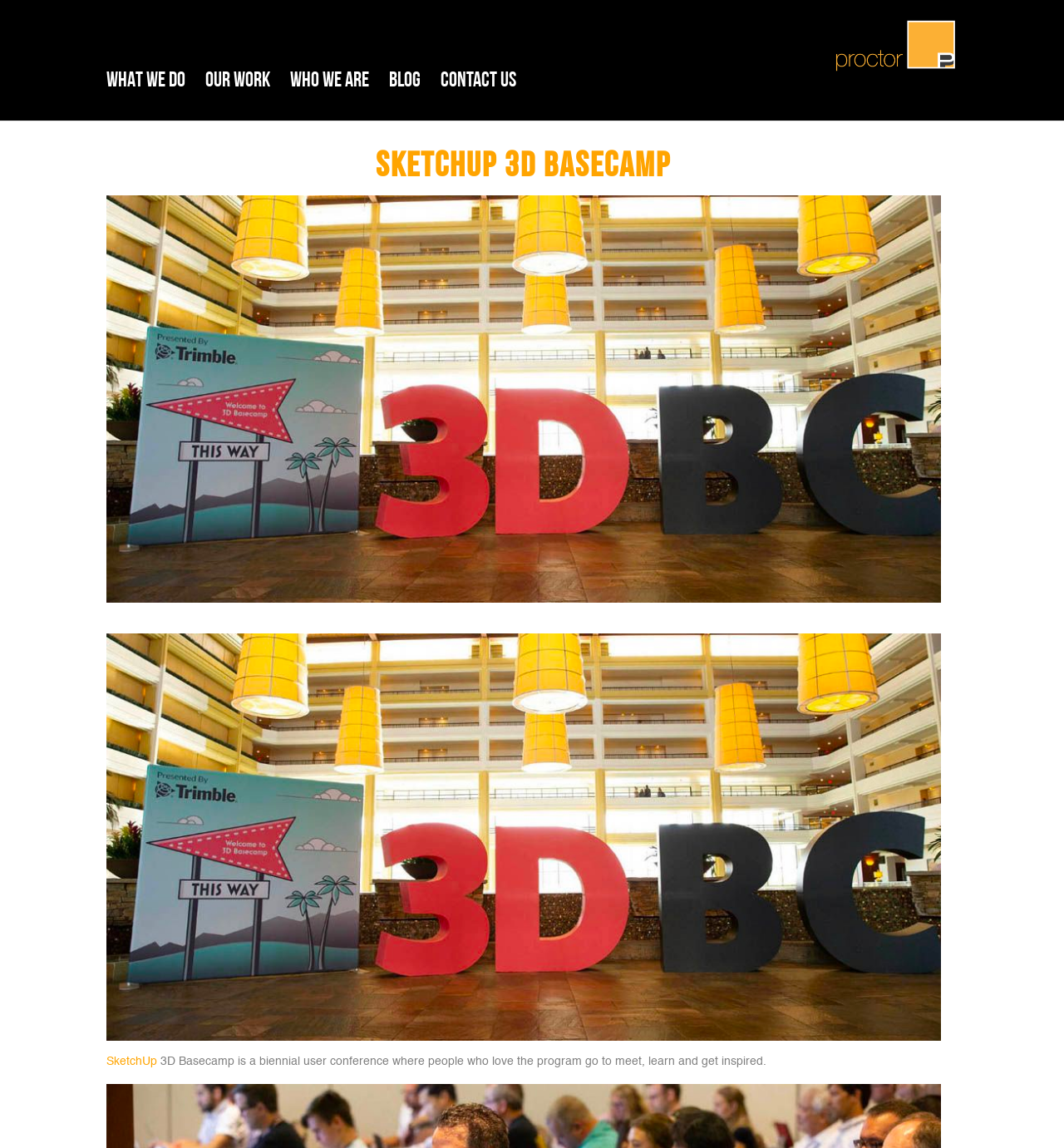Give the bounding box coordinates for the element described by: "What We Do".

[0.1, 0.033, 0.174, 0.091]